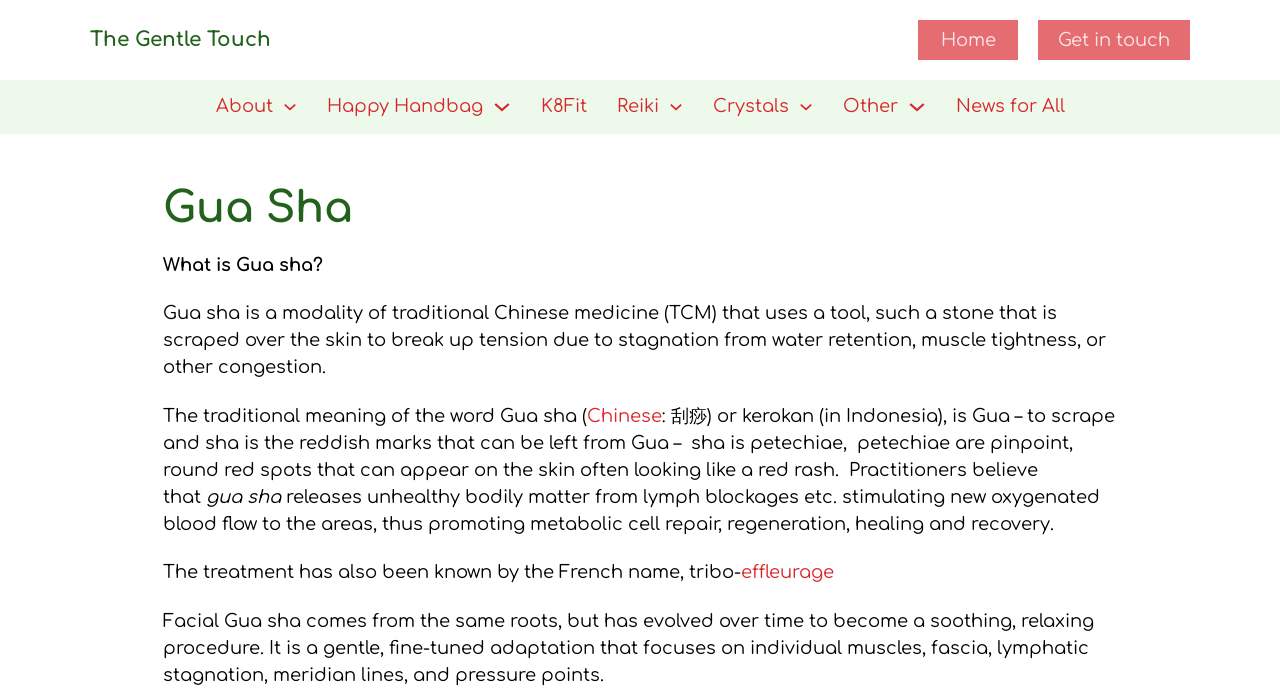Identify the bounding box for the given UI element using the description provided. Coordinates should be in the format (top-left x, top-left y, bottom-right x, bottom-right y) and must be between 0 and 1. Here is the description: News for All

[0.746, 0.134, 0.832, 0.173]